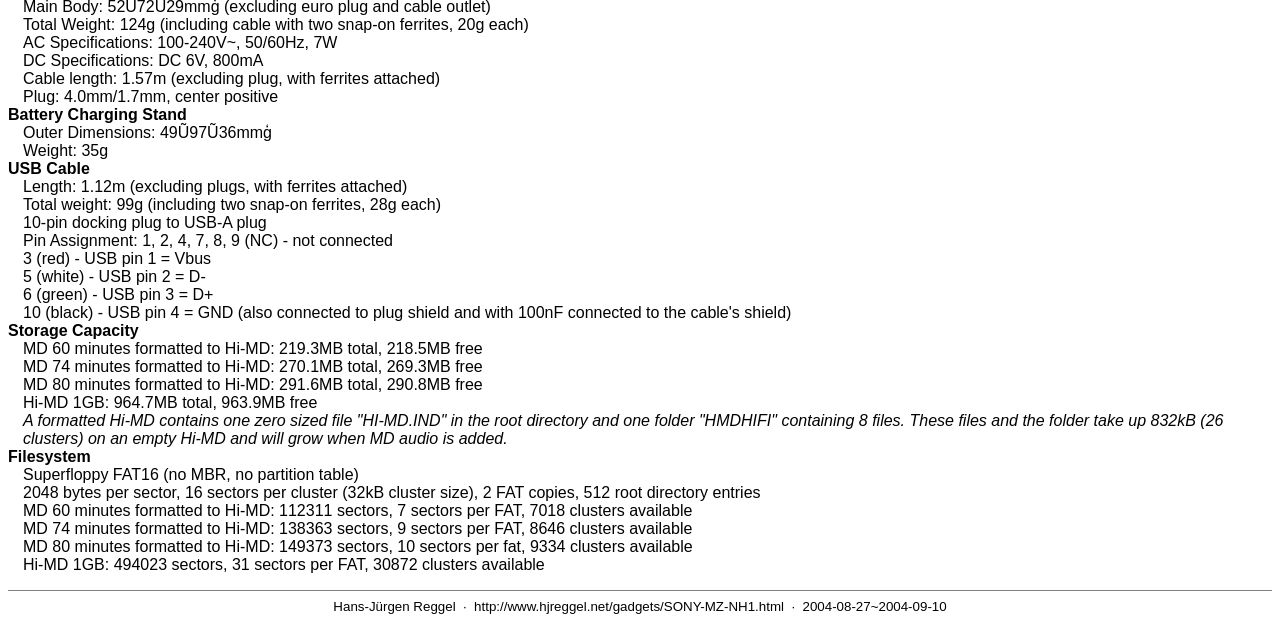For the element described, predict the bounding box coordinates as (top-left x, top-left y, bottom-right x, bottom-right y). All values should be between 0 and 1. Element description: Hans-Jürgen Reggel

[0.26, 0.963, 0.356, 0.987]